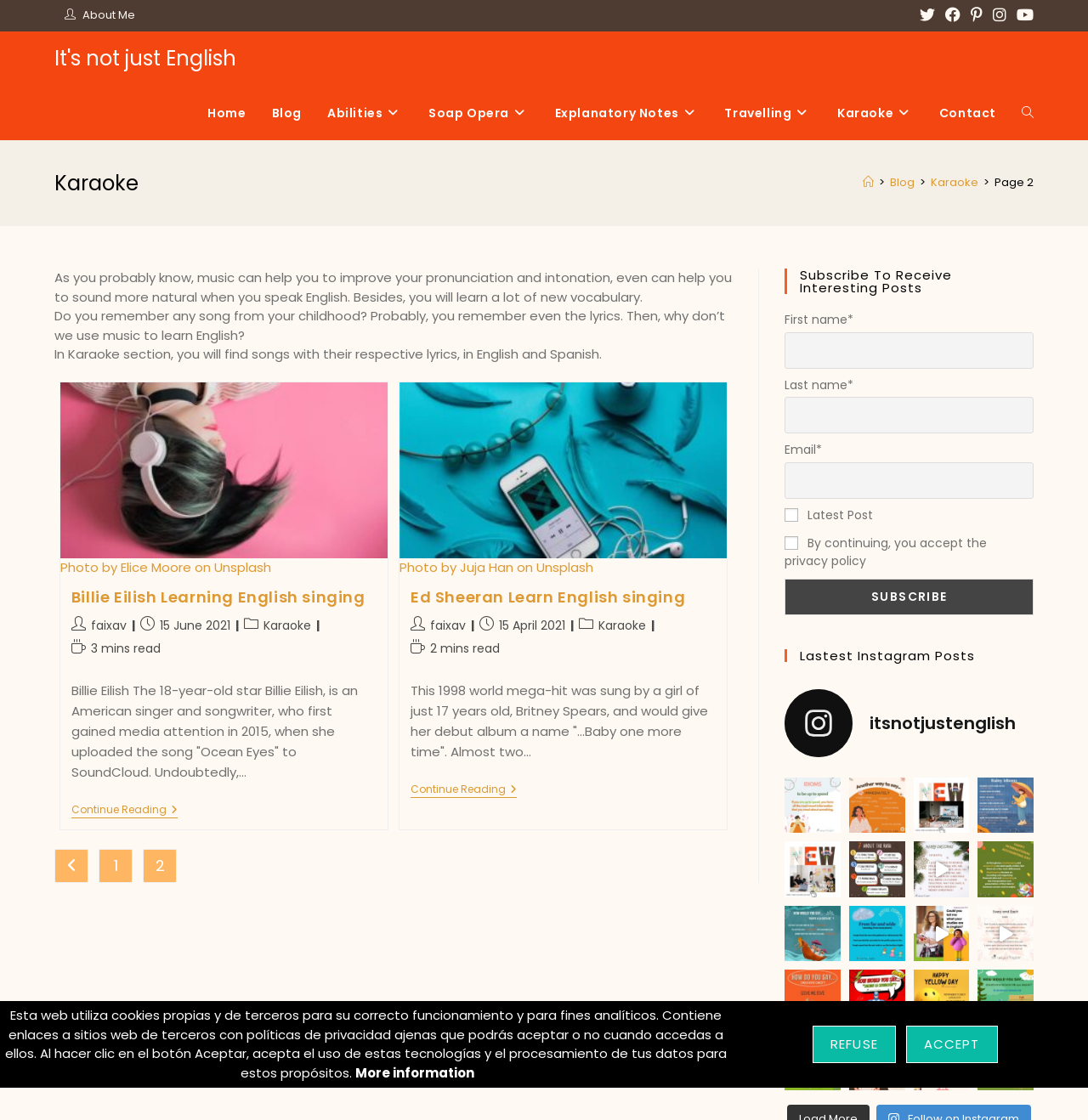Point out the bounding box coordinates of the section to click in order to follow this instruction: "Go to the previous page".

[0.05, 0.758, 0.081, 0.788]